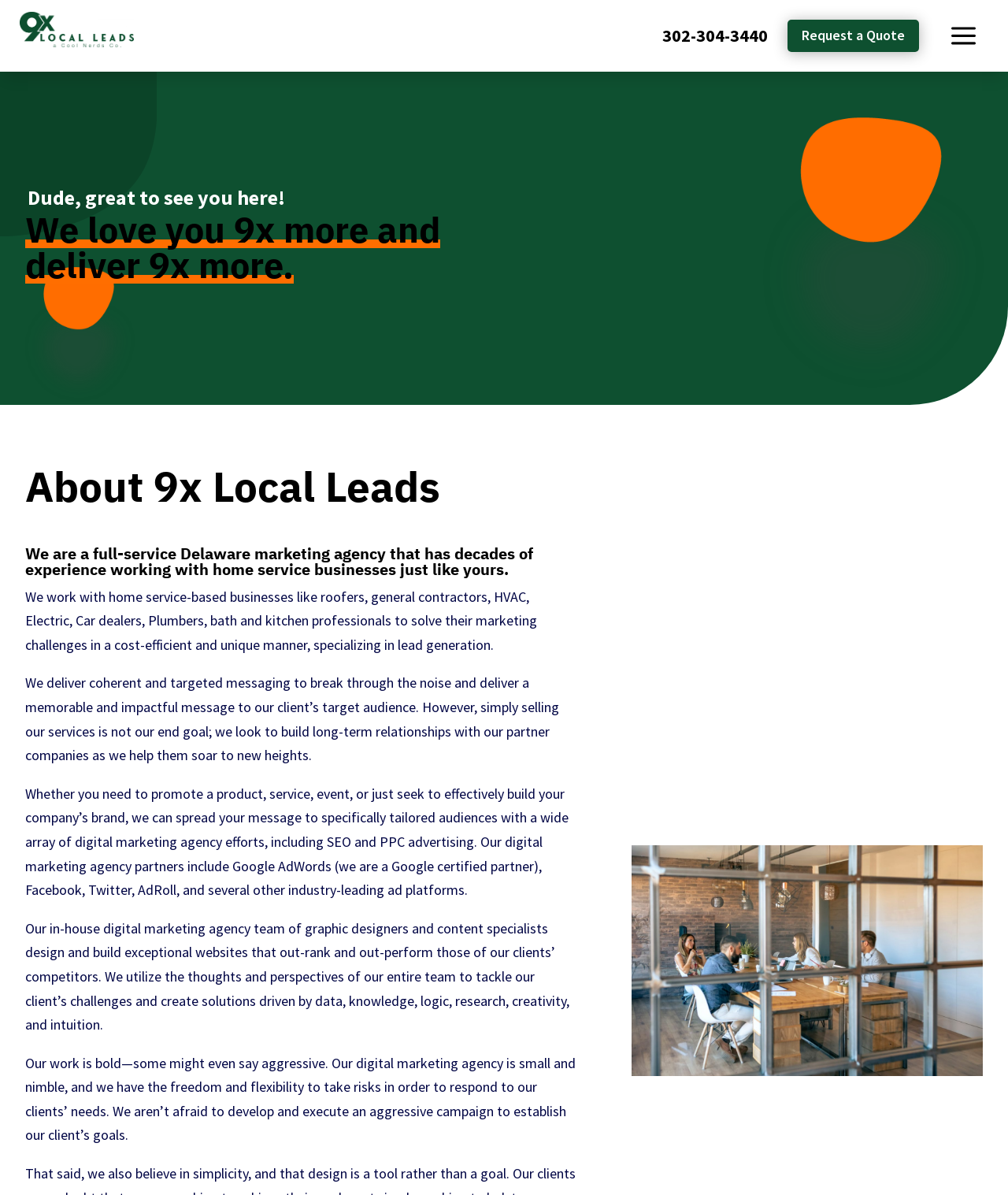What is the phone number to contact?
Please interpret the details in the image and answer the question thoroughly.

I found the phone number by looking at the static text element with the bounding box coordinates [0.657, 0.02, 0.762, 0.039], which contains the phone number '302-304-3440'.